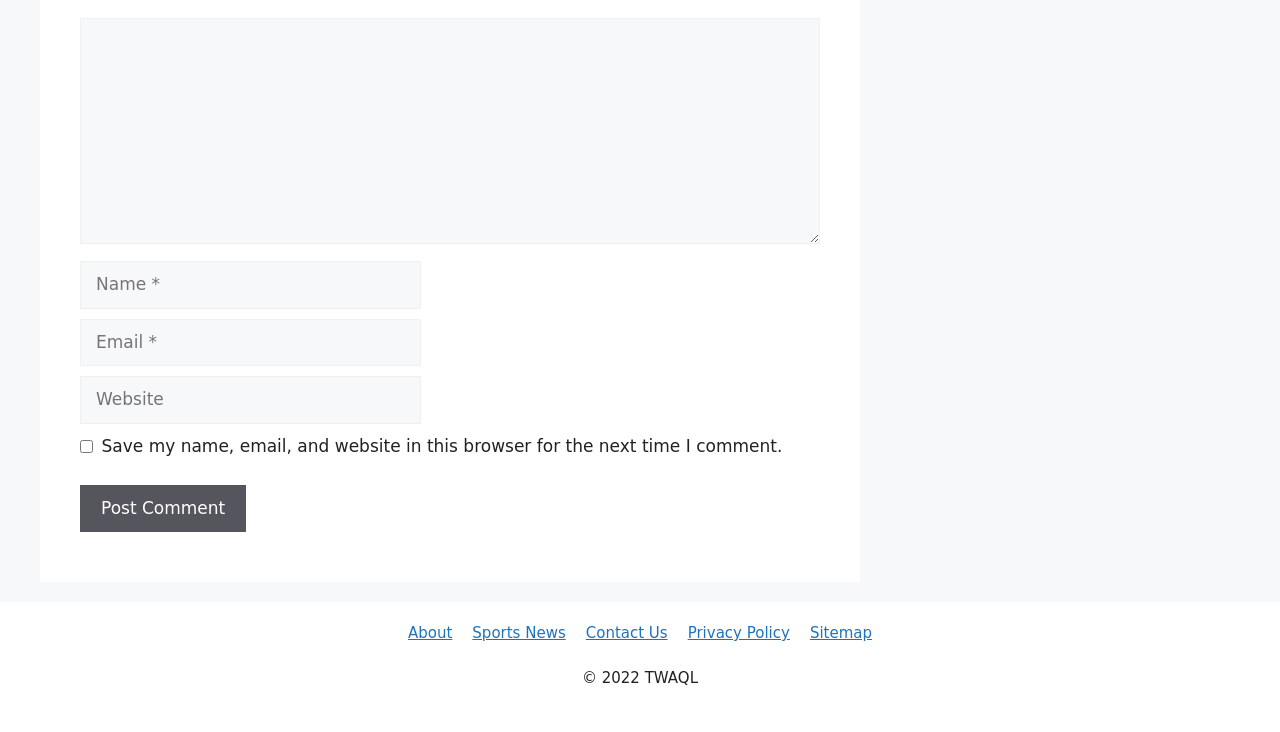Find the bounding box coordinates of the clickable region needed to perform the following instruction: "Visit the About page". The coordinates should be provided as four float numbers between 0 and 1, i.e., [left, top, right, bottom].

[0.319, 0.853, 0.353, 0.878]